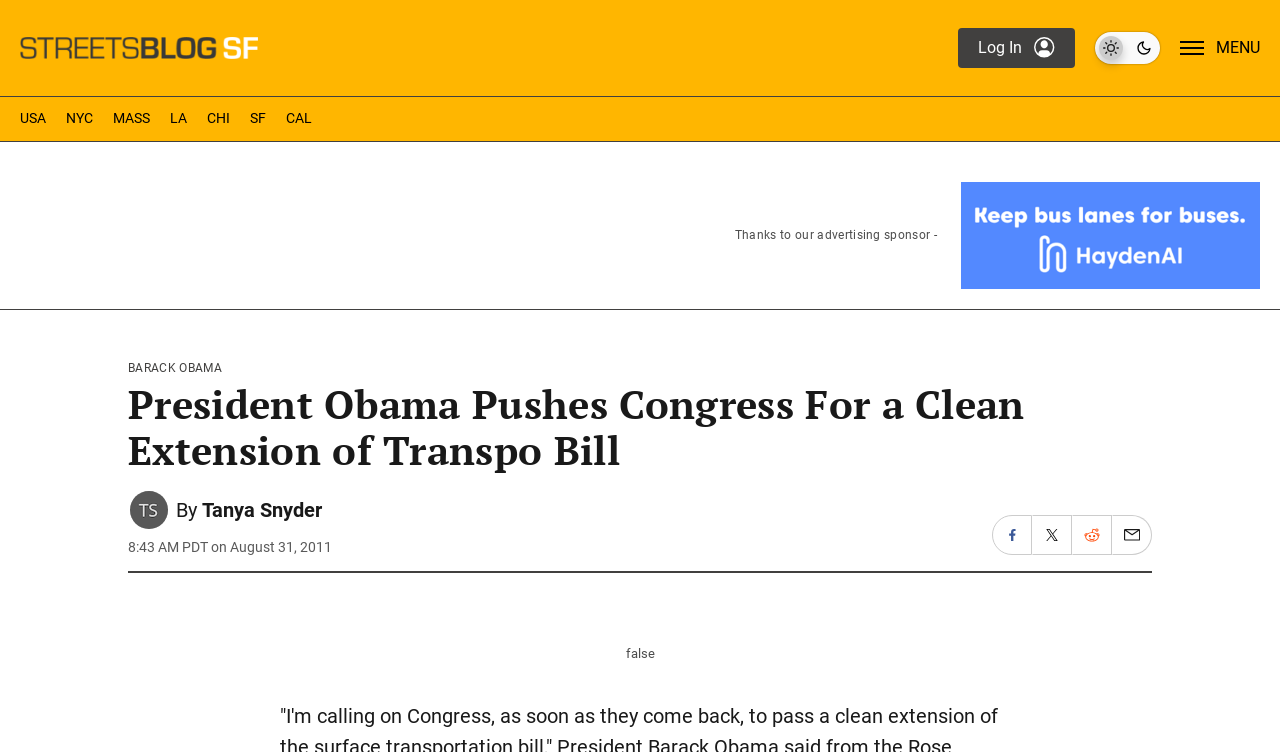Bounding box coordinates are given in the format (top-left x, top-left y, bottom-right x, bottom-right y). All values should be floating point numbers between 0 and 1. Provide the bounding box coordinate for the UI element described as: Tanya Snyder

[0.158, 0.662, 0.252, 0.693]